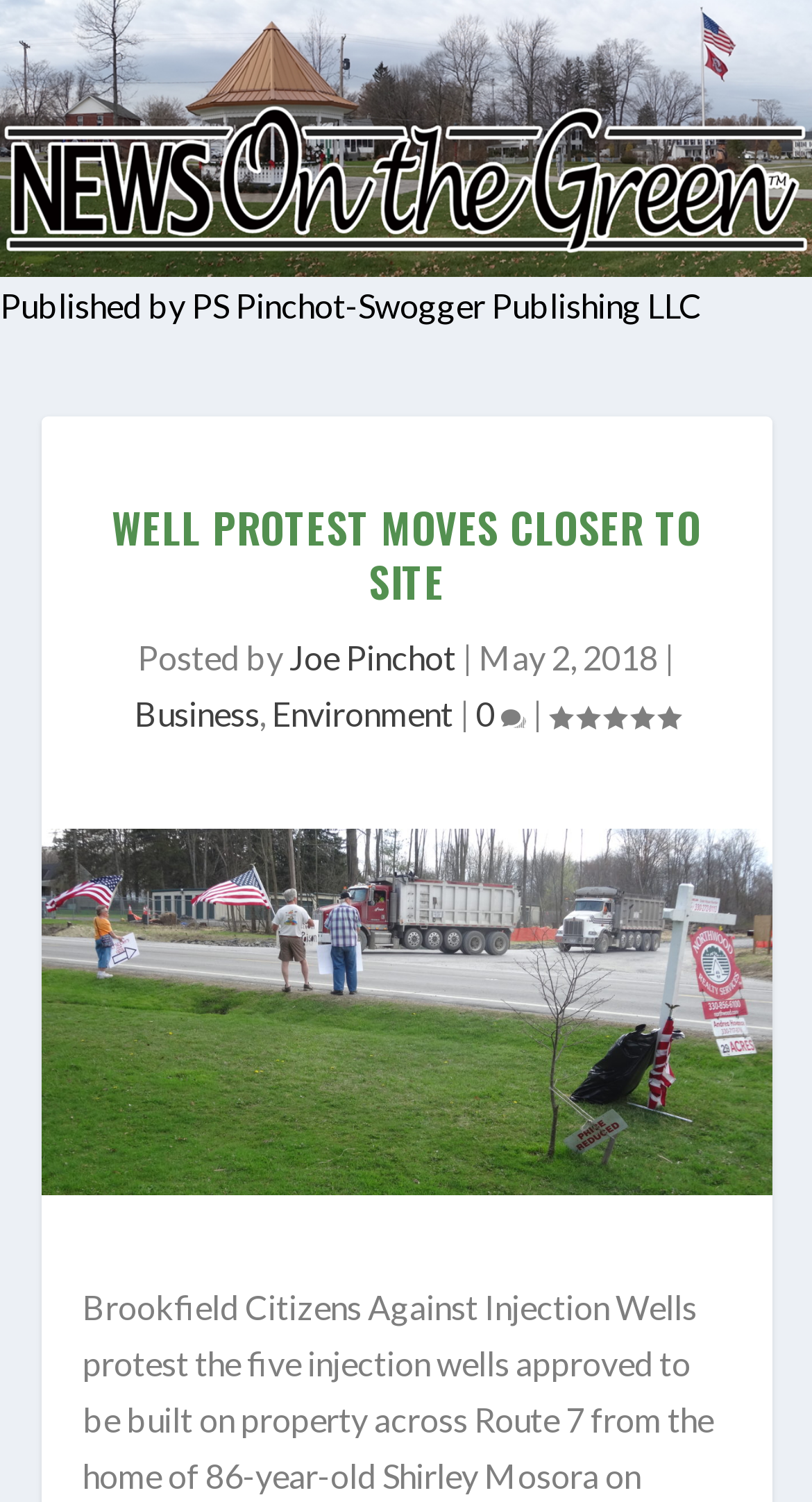Please answer the following question as detailed as possible based on the image: 
What are the categories of the article?

The categories of the article can be found by looking at the links 'Business' and 'Environment' which are separated by a '|' character, indicating that they are categories of the article.